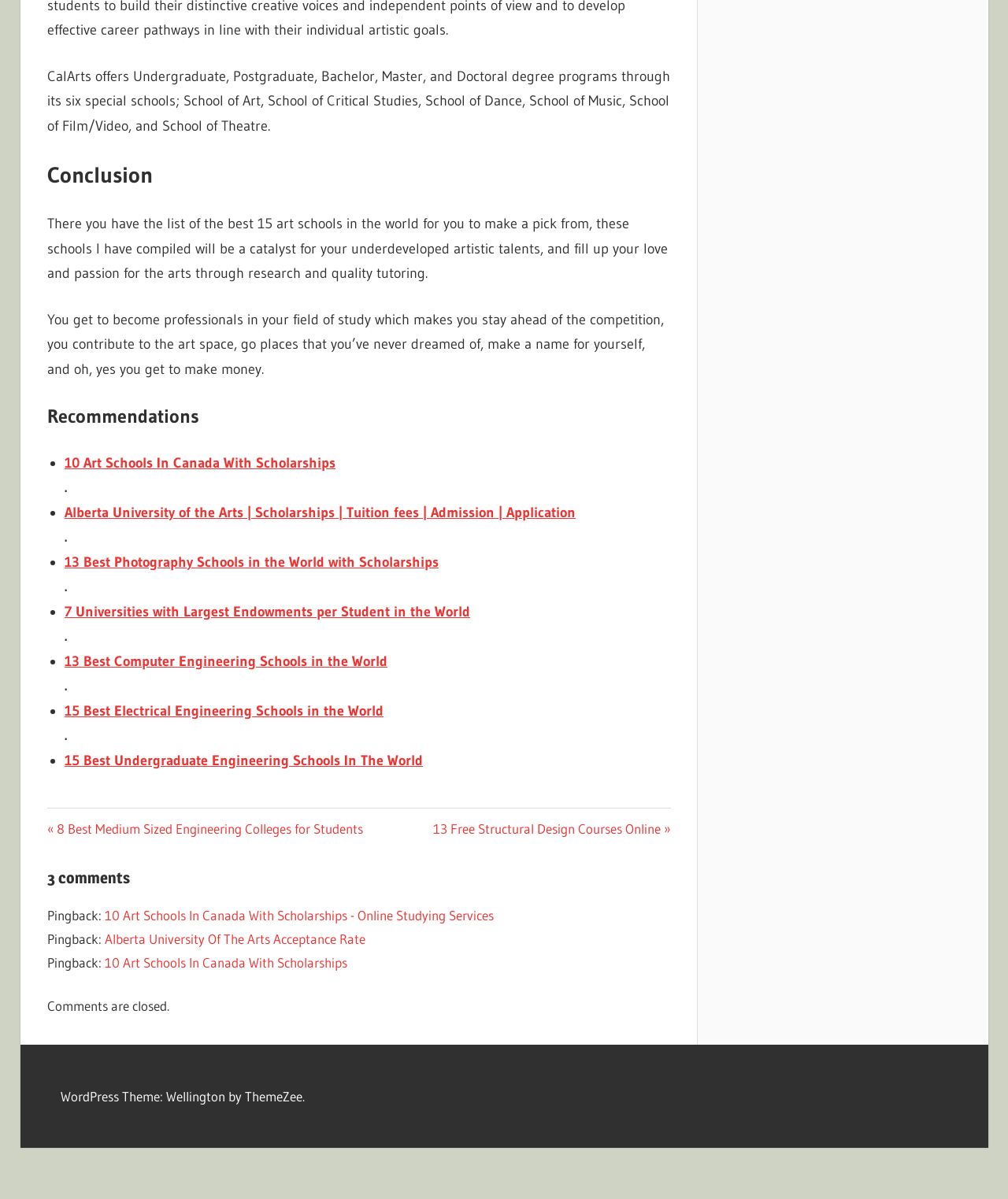Respond with a single word or short phrase to the following question: 
Are comments open for this post?

No